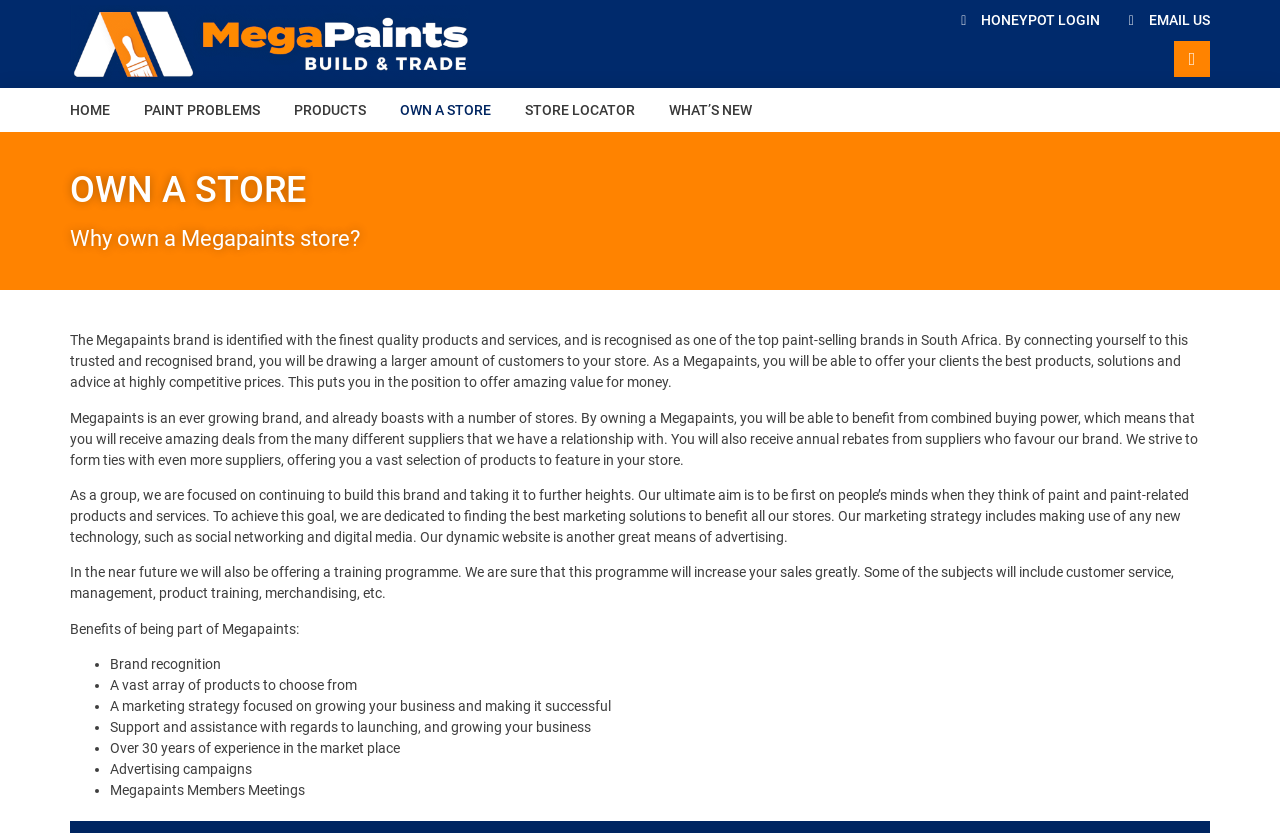Identify the bounding box coordinates for the UI element mentioned here: "Own a Store". Provide the coordinates as four float values between 0 and 1, i.e., [left, top, right, bottom].

[0.312, 0.106, 0.384, 0.159]